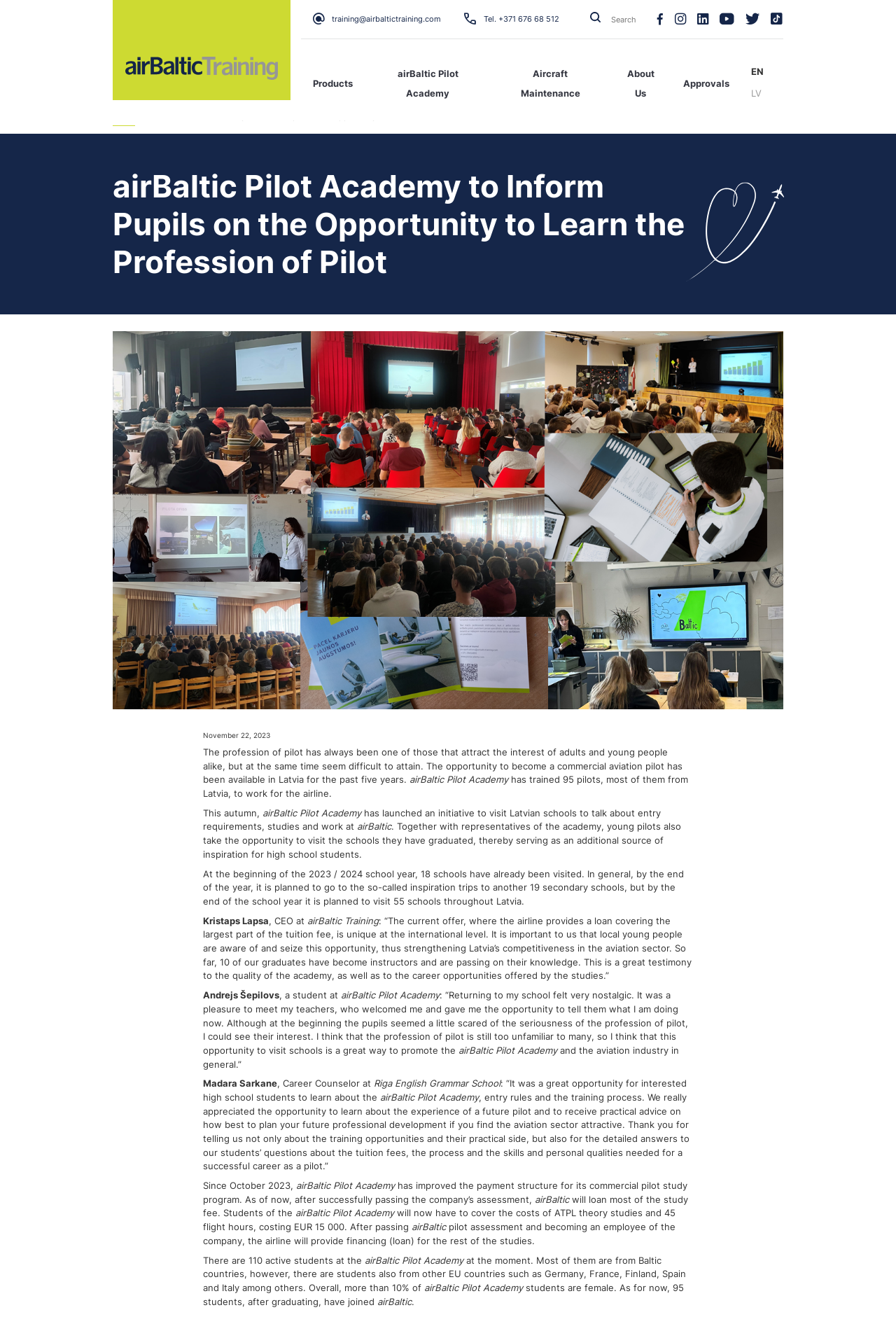Provide a short answer using a single word or phrase for the following question: 
How many schools have been visited by the academy?

18